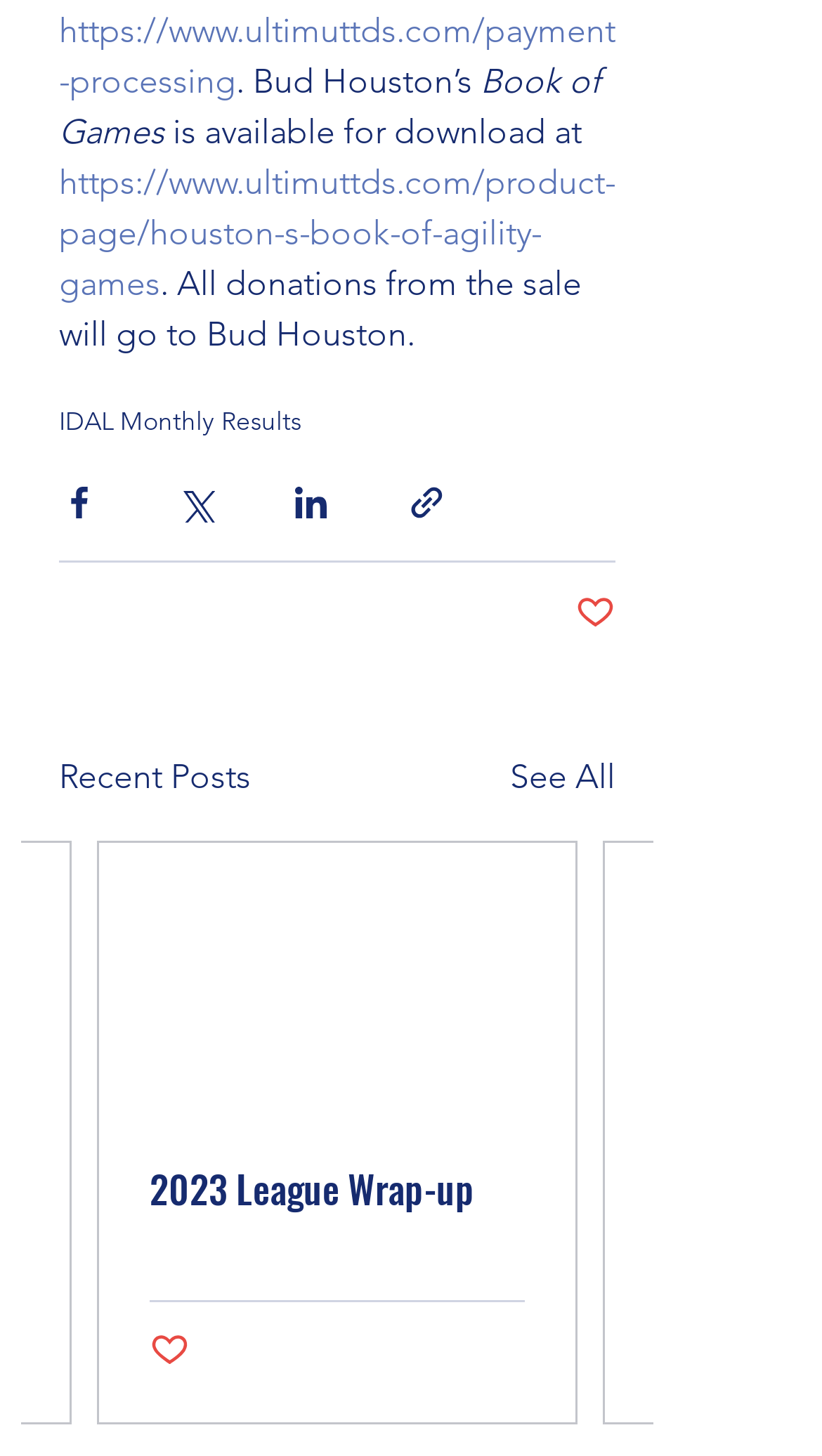What is the title of the first article in the 'Recent Posts' section?
Refer to the image and provide a one-word or short phrase answer.

2023 League Wrap-up